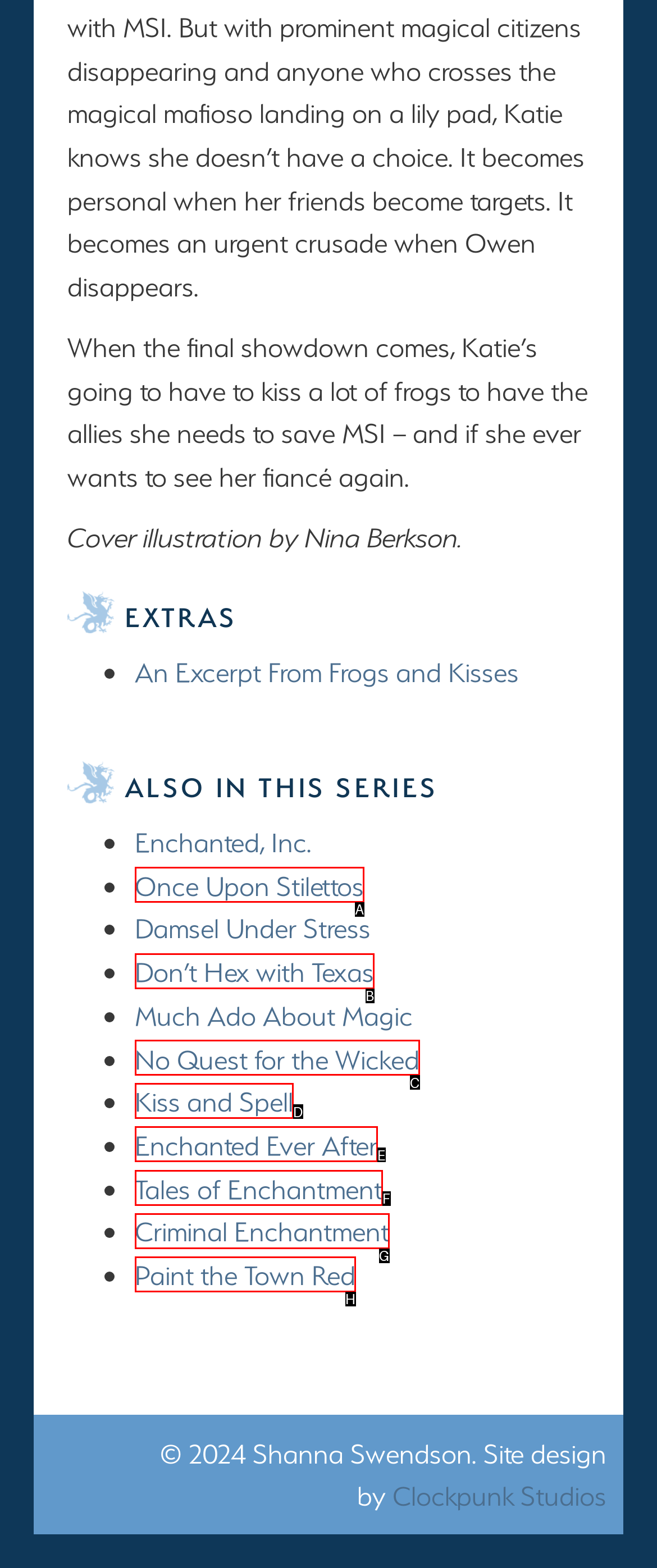Identify the letter of the option that best matches the following description: No Quest for the Wicked. Respond with the letter directly.

C